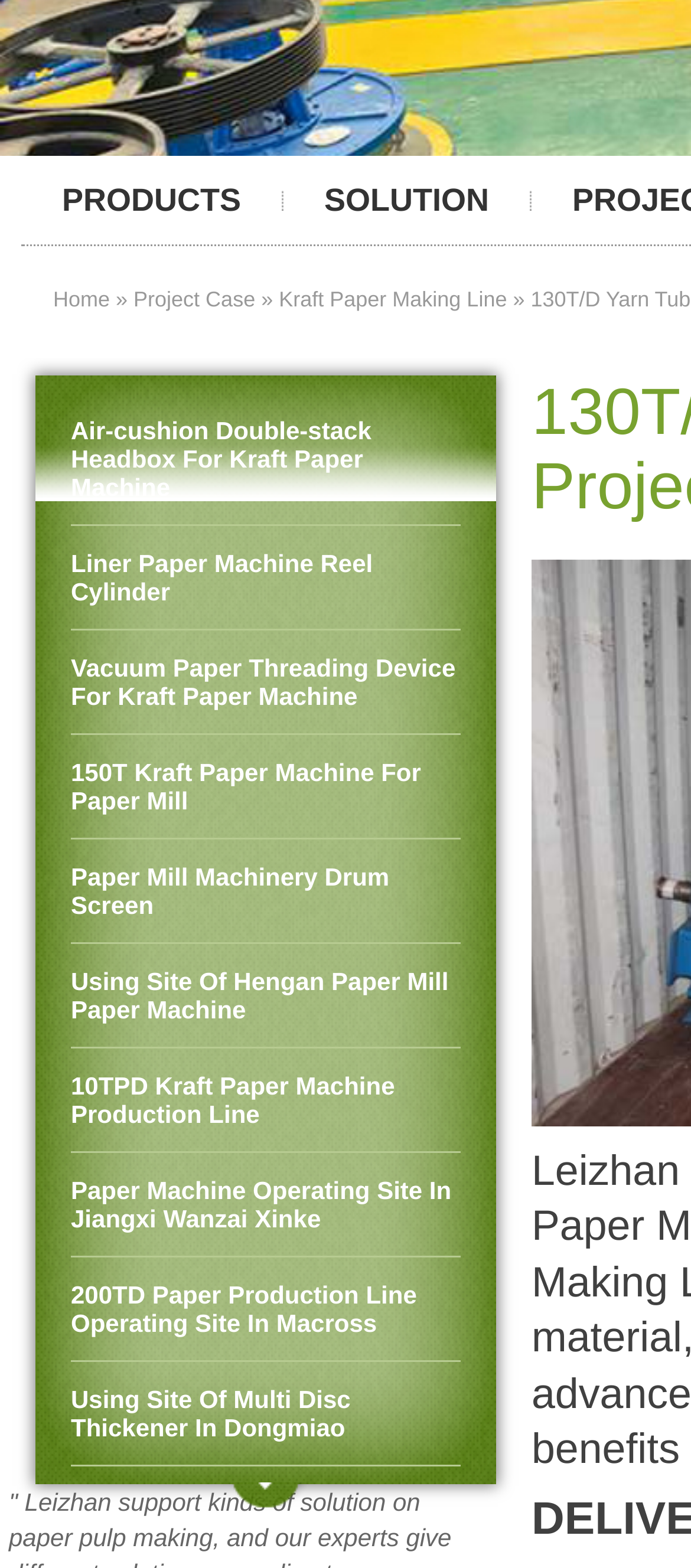Using the description "Kraft Paper Making Line", predict the bounding box of the relevant HTML element.

[0.404, 0.183, 0.734, 0.199]